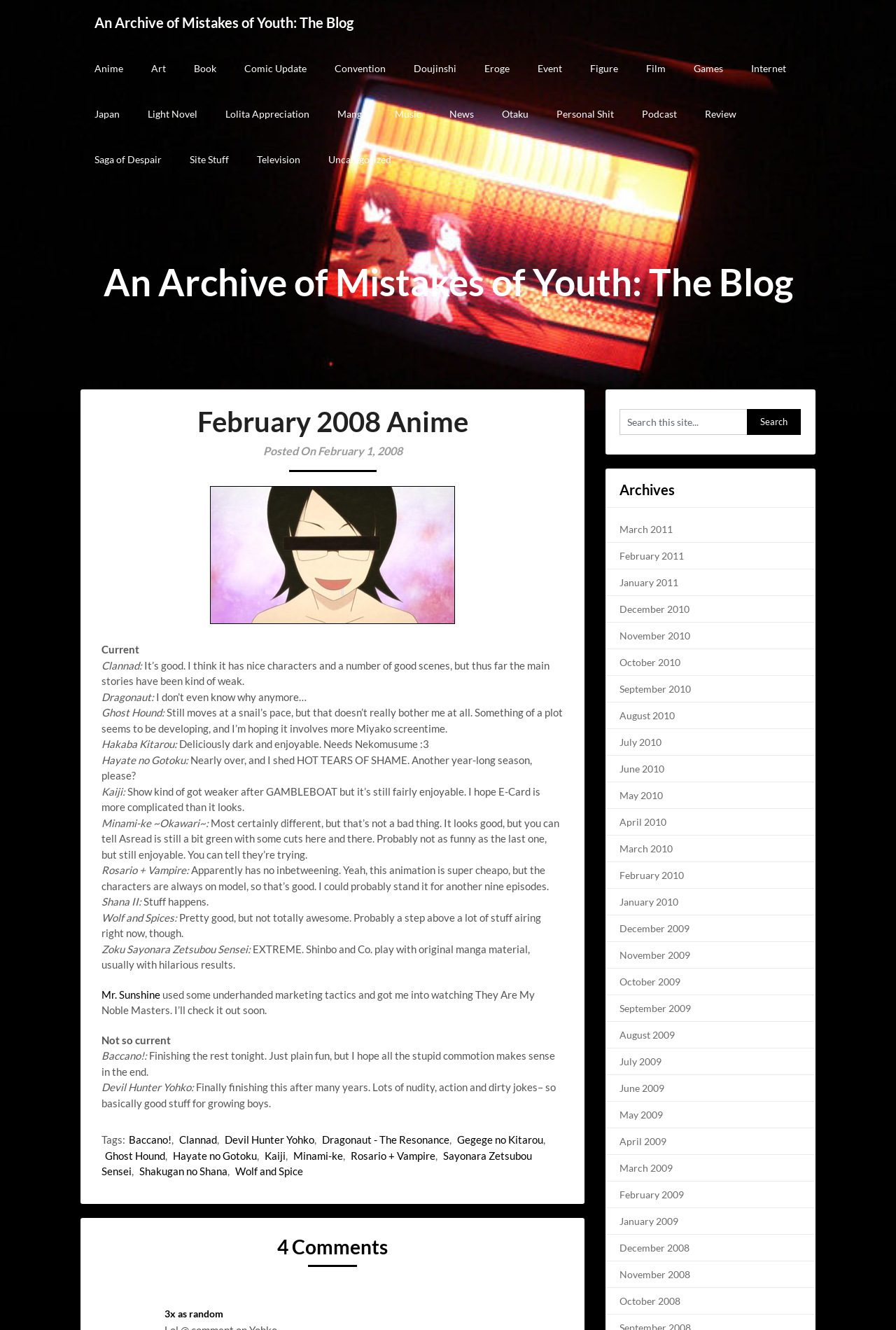Please pinpoint the bounding box coordinates for the region I should click to adhere to this instruction: "Read the latest anime update".

[0.113, 0.303, 0.629, 0.331]